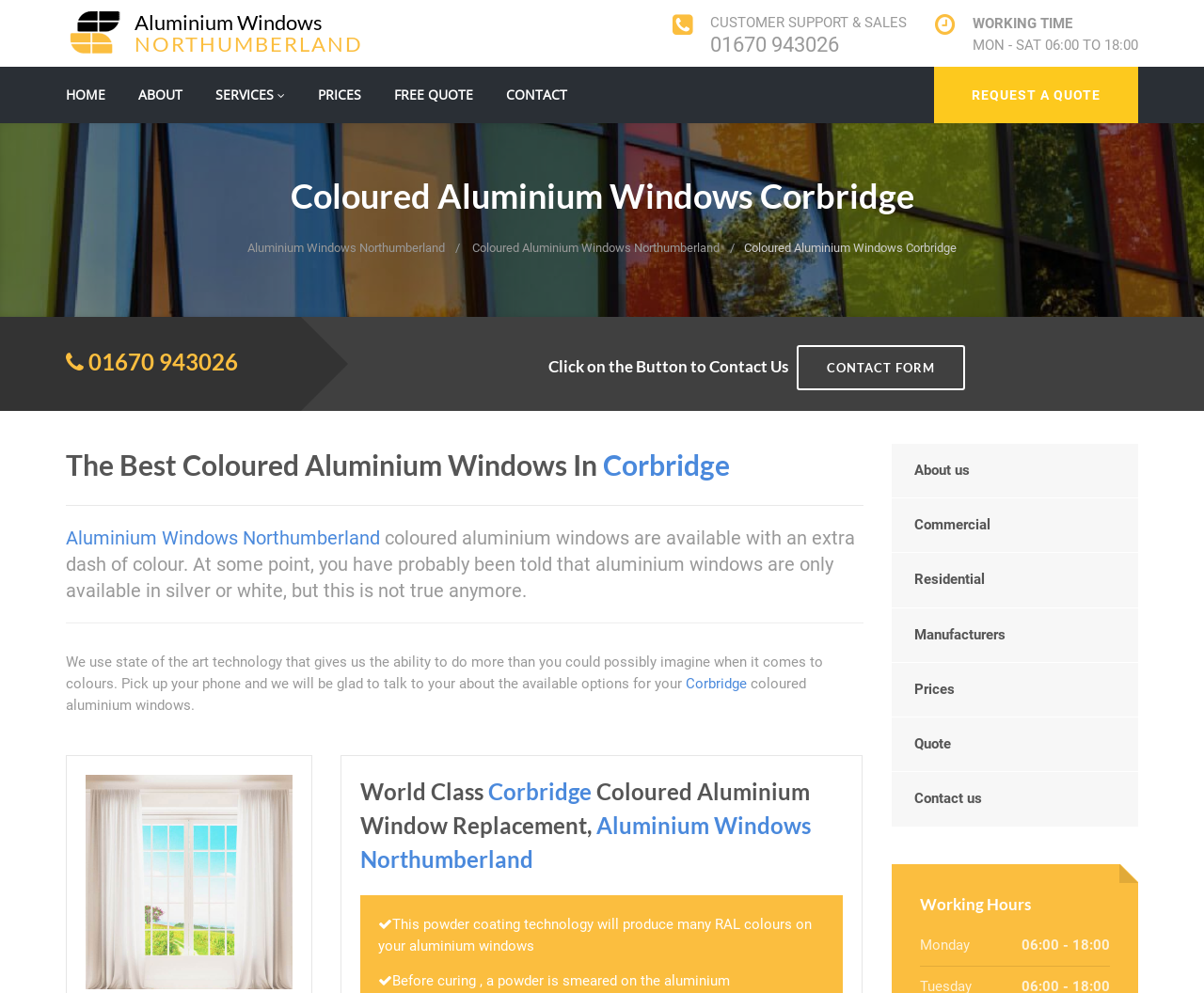Specify the bounding box coordinates of the area to click in order to execute this command: 'Contact us using the contact form'. The coordinates should consist of four float numbers ranging from 0 to 1, and should be formatted as [left, top, right, bottom].

[0.662, 0.347, 0.802, 0.393]